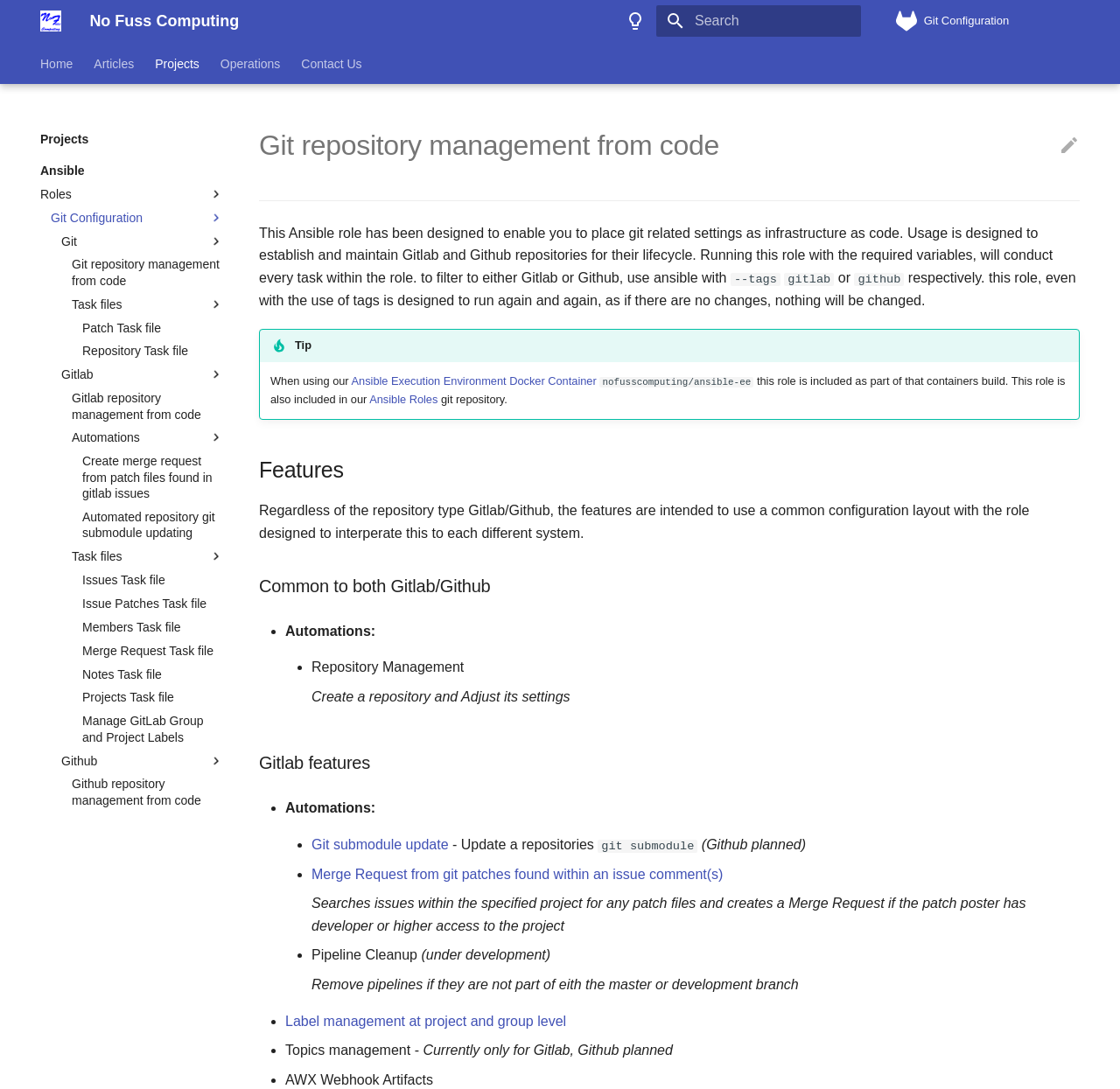Please locate the bounding box coordinates of the element that should be clicked to achieve the given instruction: "Switch to dark mode".

[0.552, 0.003, 0.583, 0.035]